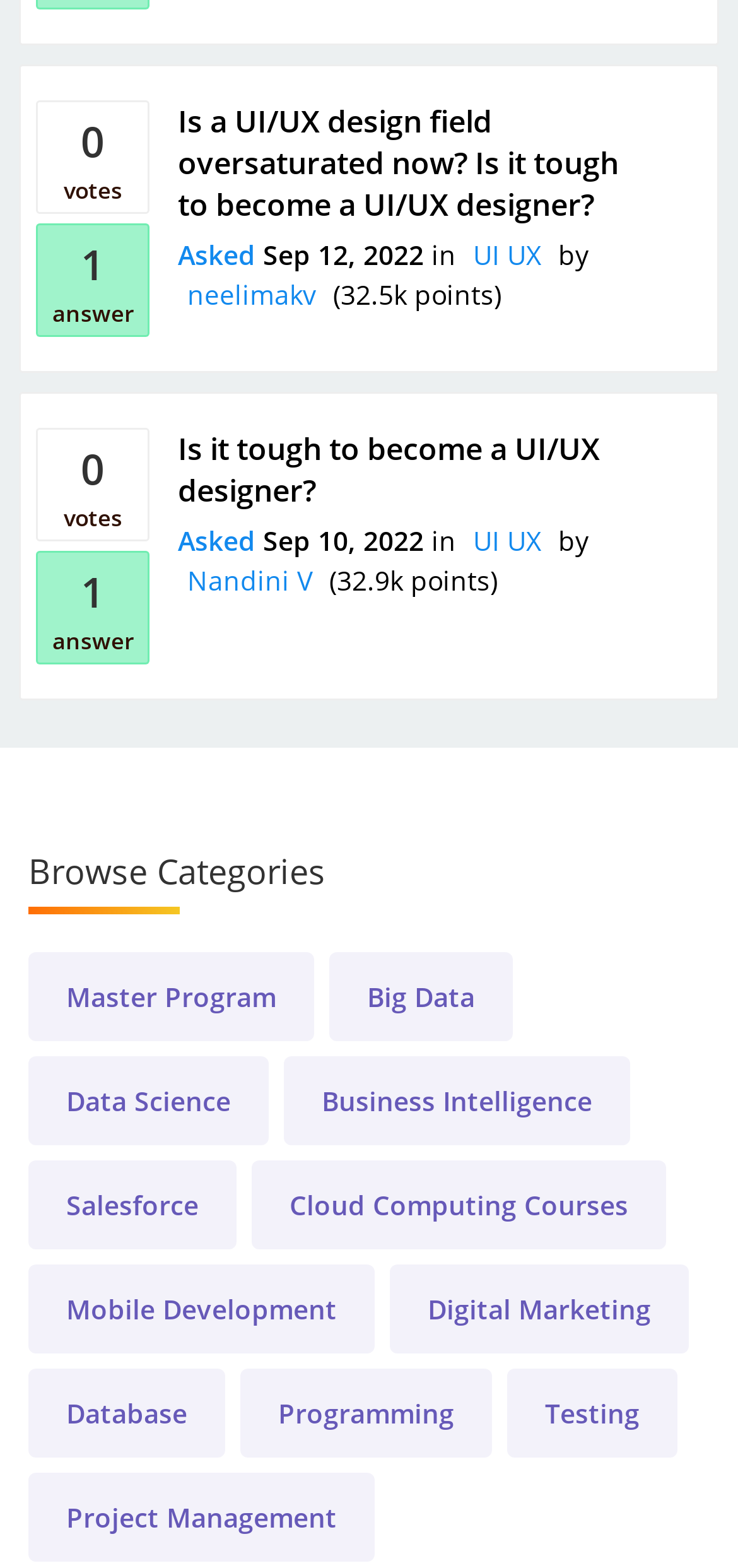Answer this question in one word or a short phrase: Who asked the second question?

Nandini V